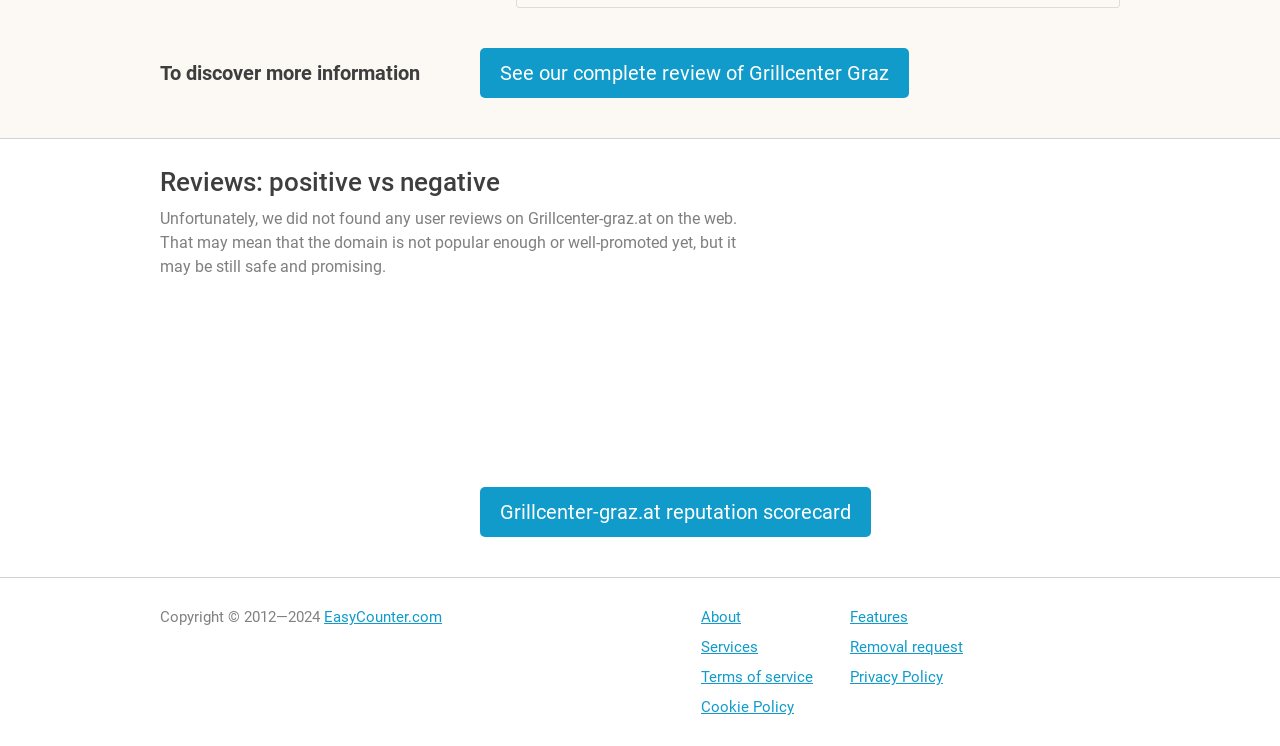Answer with a single word or phrase: 
What is the text above the link 'See our complete review of Grillcenter Graz'?

To discover more information